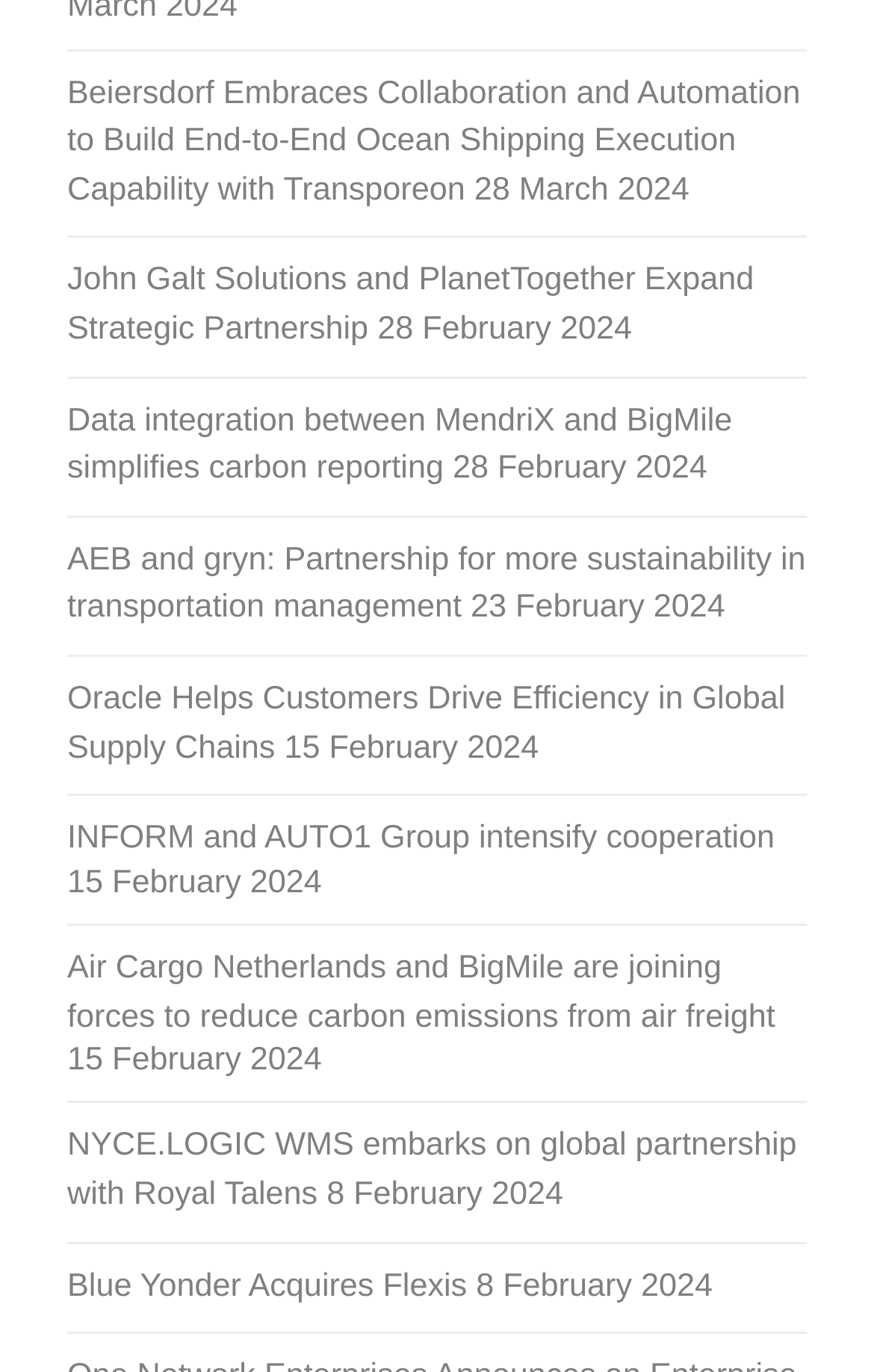Refer to the image and provide an in-depth answer to the question: 
How many dates are mentioned on this page?

I counted the number of StaticText elements on the page, each representing a date, and found 4 in total.